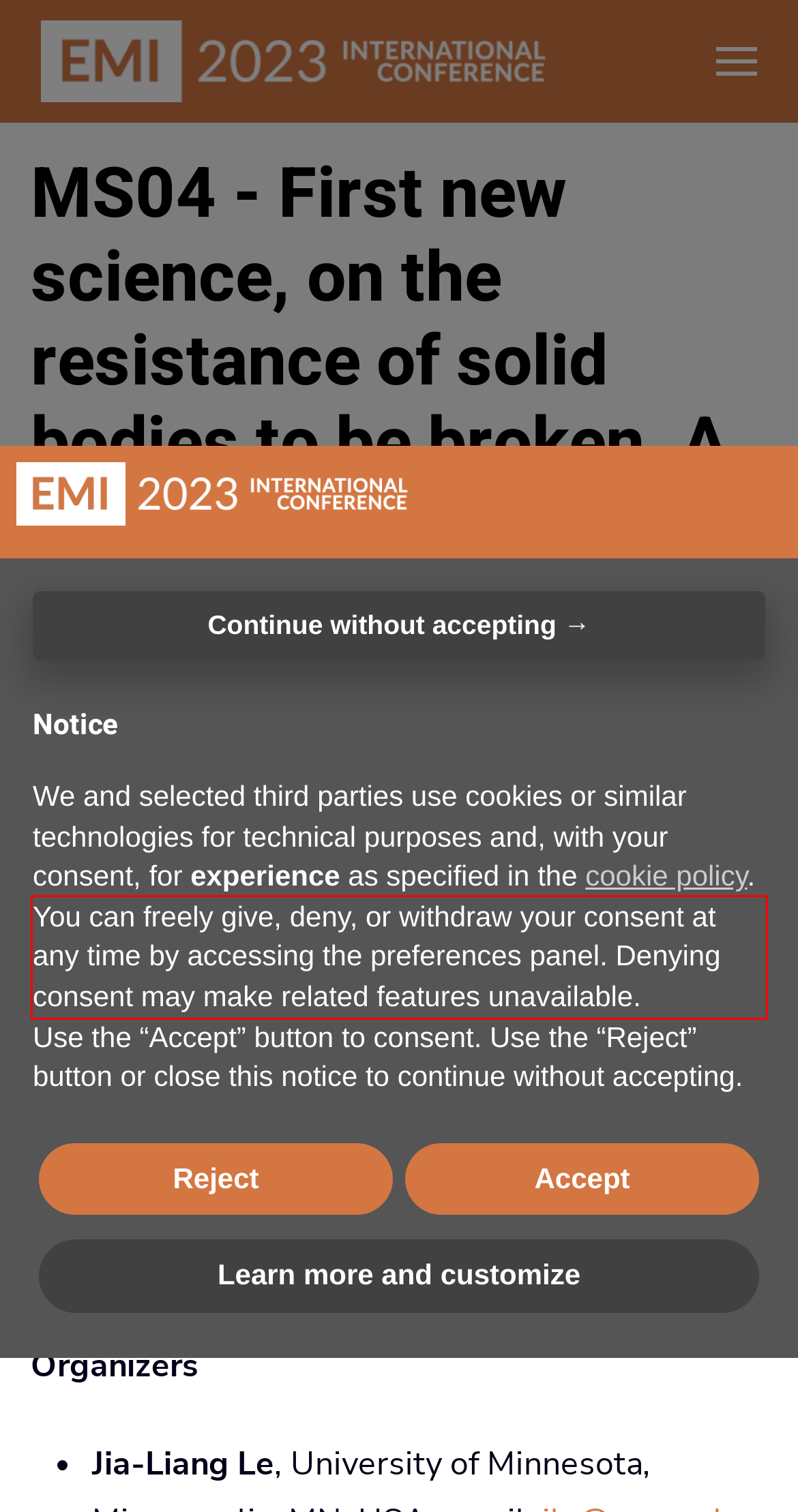Please recognize and transcribe the text located inside the red bounding box in the webpage image.

You can freely give, deny, or withdraw your consent at any time by accessing the preferences panel. Denying consent may make related features unavailable.